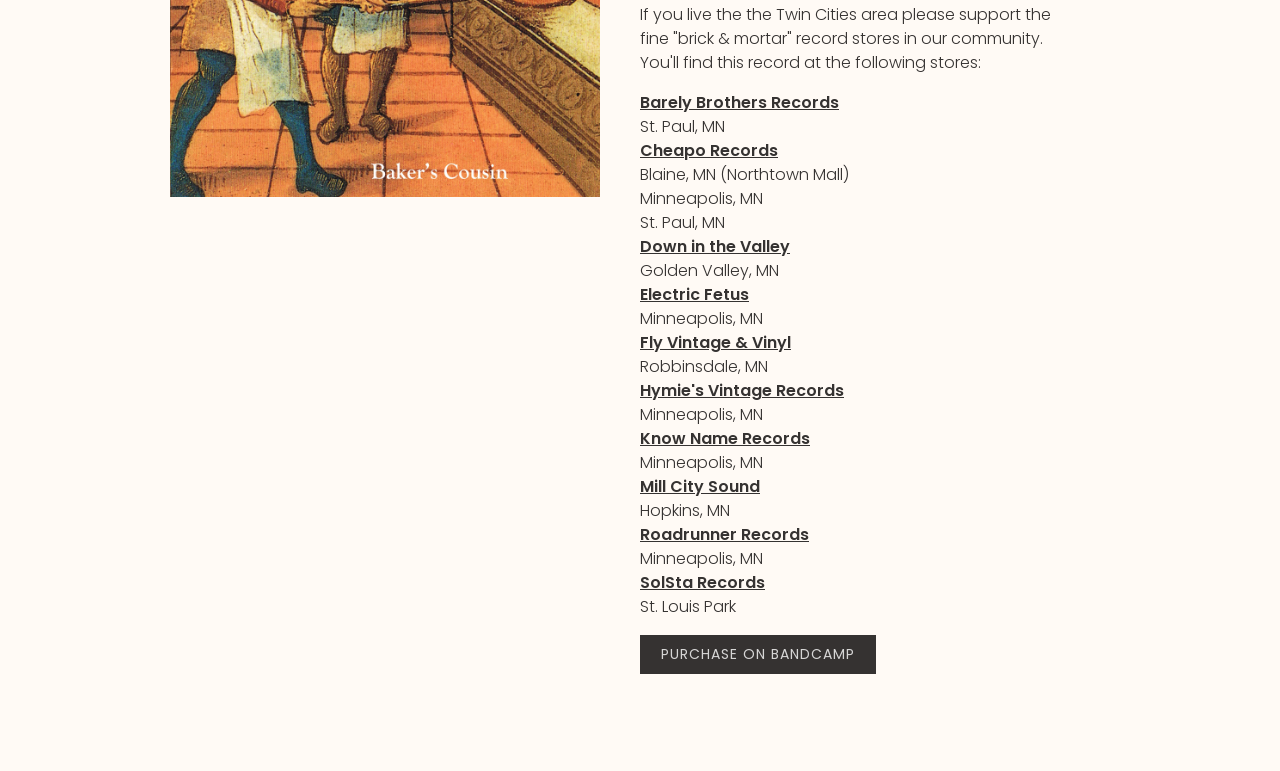Provide a single word or phrase to answer the given question: 
How many record stores are listed on this webpage?

12